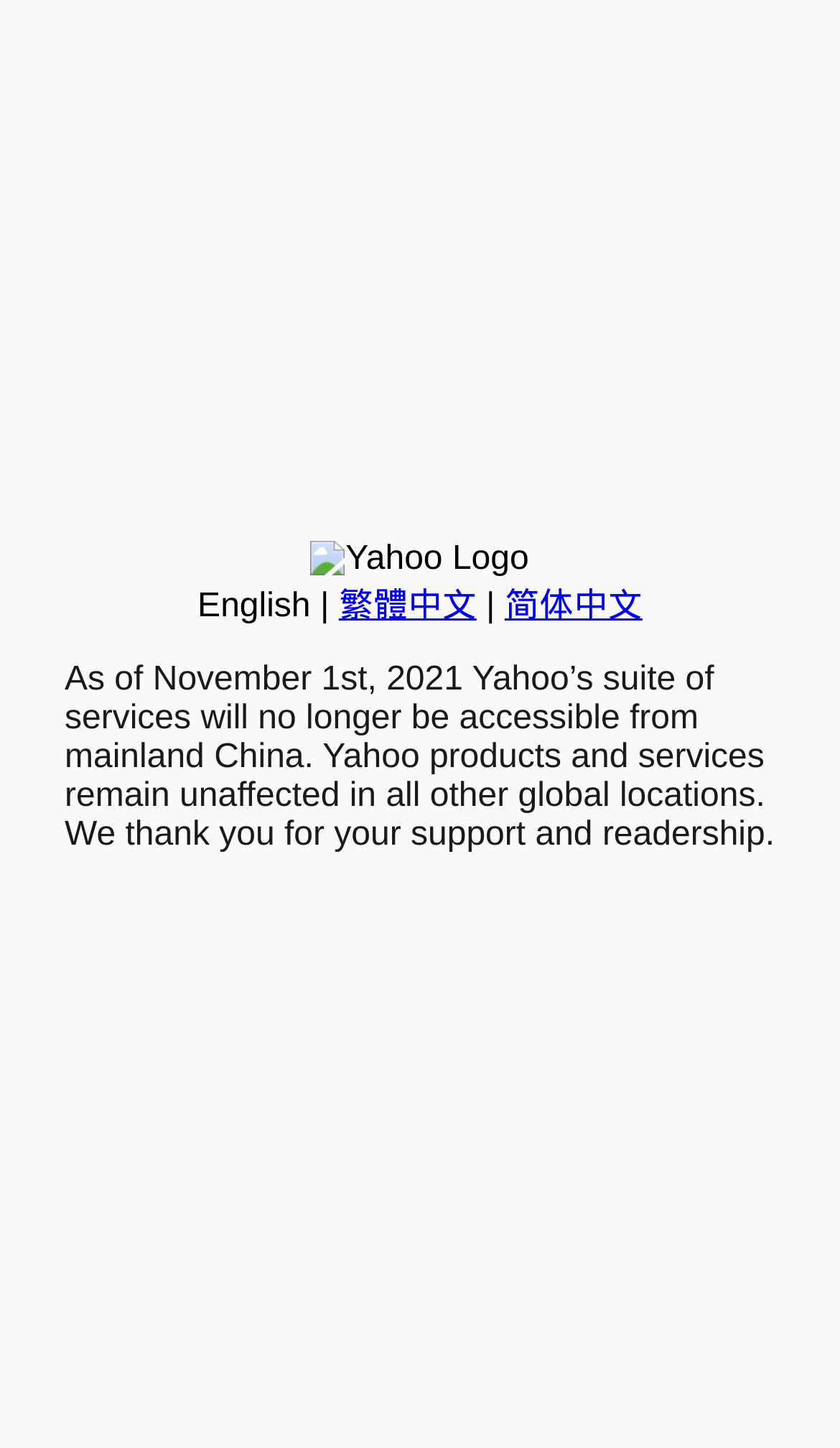Provide the bounding box coordinates for the UI element that is described as: "繁體中文".

[0.403, 0.406, 0.567, 0.432]